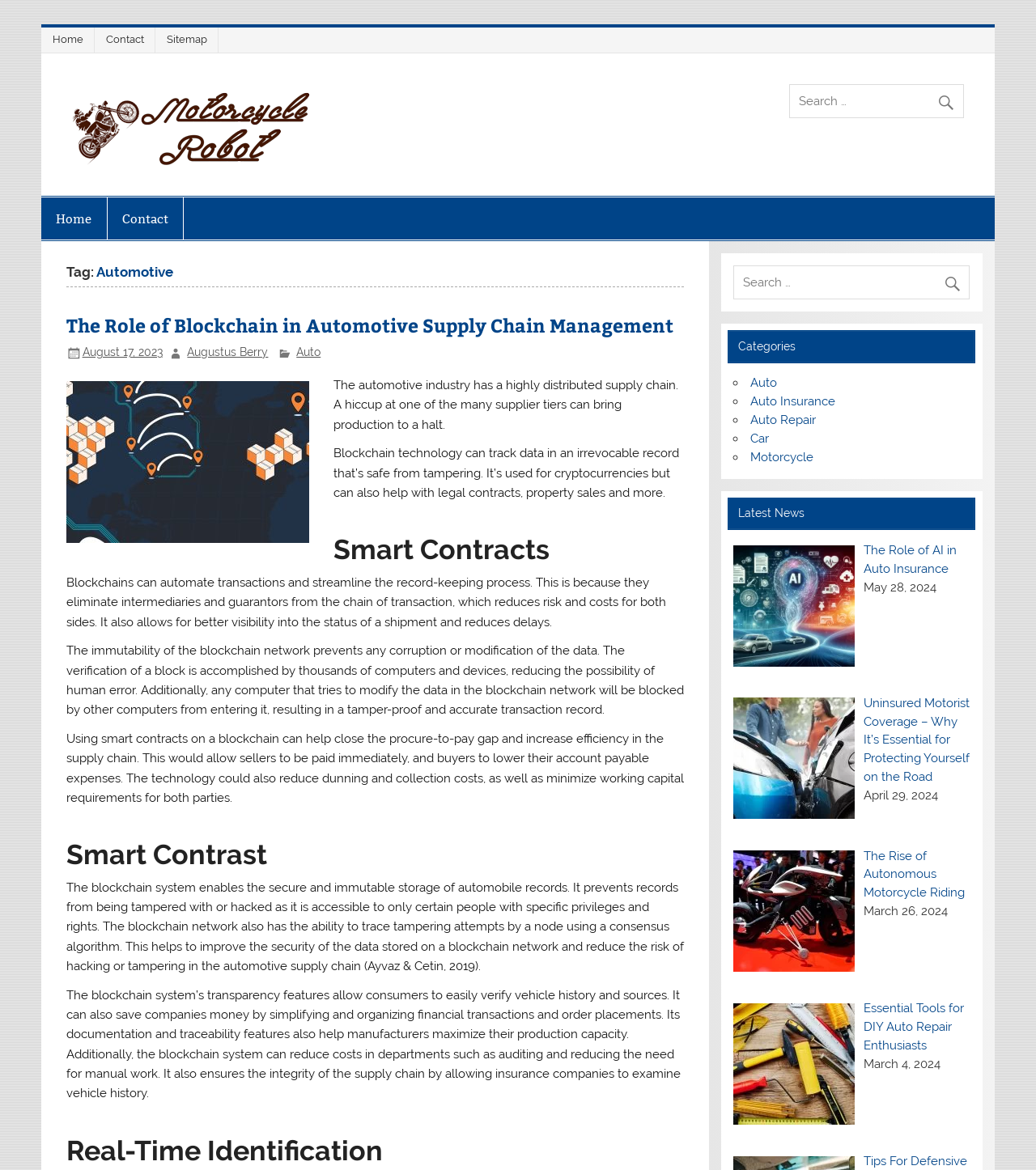Extract the bounding box coordinates for the described element: "August 17, 2023". The coordinates should be represented as four float numbers between 0 and 1: [left, top, right, bottom].

[0.079, 0.295, 0.157, 0.306]